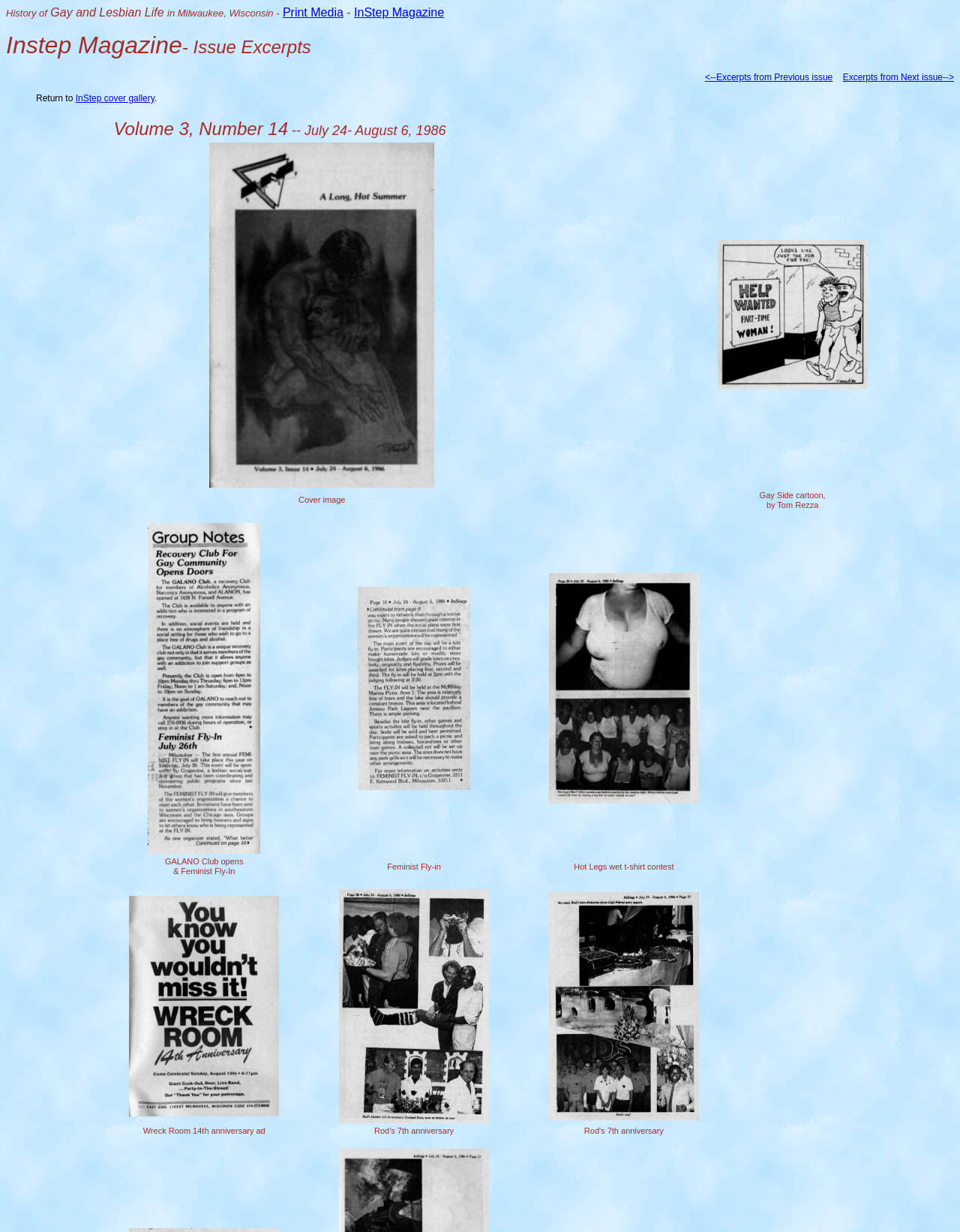Summarize the webpage with intricate details.

This webpage is about InStep excerpts, volume 3, number 14, which focuses on print media in the history of gay and lesbian life in Wisconsin. At the top, there is a title that reads "Gay and Lesbian Life in Milwaukee, Wisconsin - Print Media" followed by a link to "InStep Magazine". Below this, there is a subtitle "InStep Magazine - Issue Excerpts".

On the left side, there are navigation links, including "Excerpts from Previous issue", "Excerpts from Next issue", and "Return to InStep cover gallery". The main content is organized into a grid with multiple rows, each containing several grid cells. Each grid cell contains an image with a corresponding link, and some of them have a brief description.

The first row has a grid cell with the title "Volume 3, Number 14 -- July 24- August 6, 1986". The following rows contain images with links, and some of them have descriptions such as "Cover image", "Gay Side cartoon, by Tom Rezza", "GALANO Club opens & Feminist Fly-In", "Feminist Fly-in", "Hot Legs wet t-shirt contest", and "Wreck Room 14th anniversary ad". There are also some rows with empty grid cells.

Overall, this webpage appears to be an archive of InStep magazine issues, with excerpts and images from each issue.